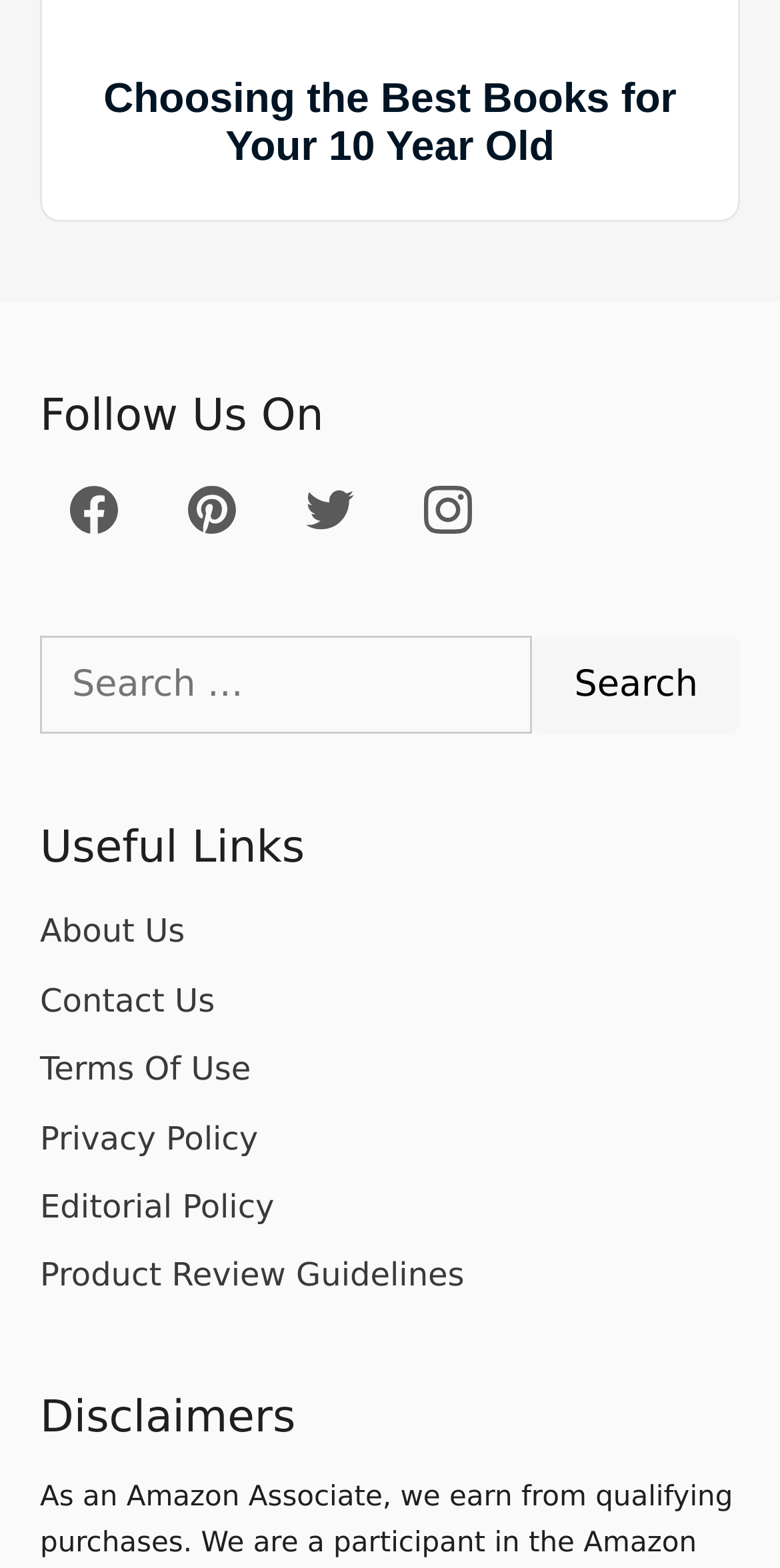Please identify the bounding box coordinates of the element's region that should be clicked to execute the following instruction: "Choose a book for a 10-year-old". The bounding box coordinates must be four float numbers between 0 and 1, i.e., [left, top, right, bottom].

[0.054, 0.029, 0.946, 0.128]